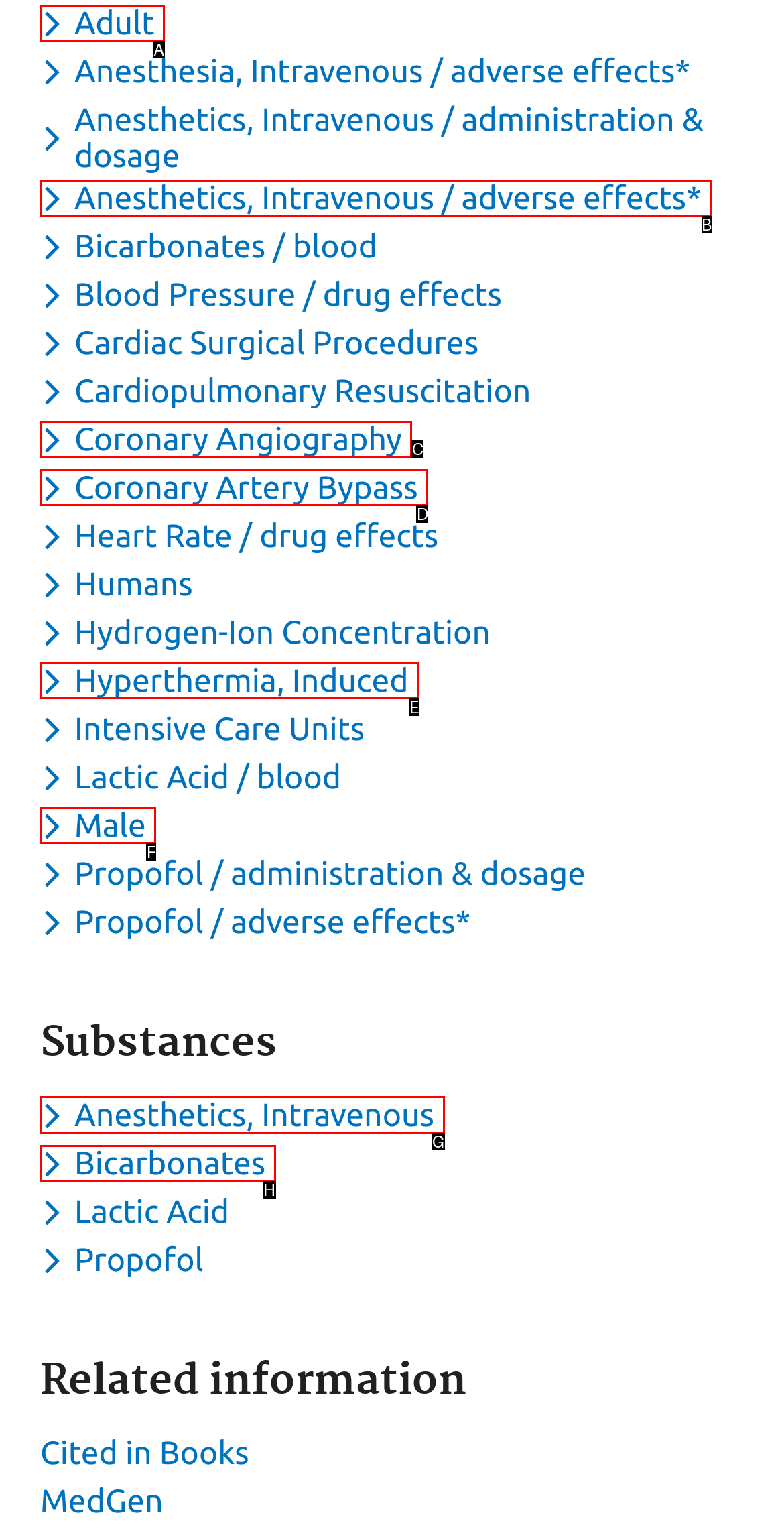Tell me which one HTML element I should click to complete the following task: Toggle dropdown menu for keyword Anesthetics, Intravenous Answer with the option's letter from the given choices directly.

G